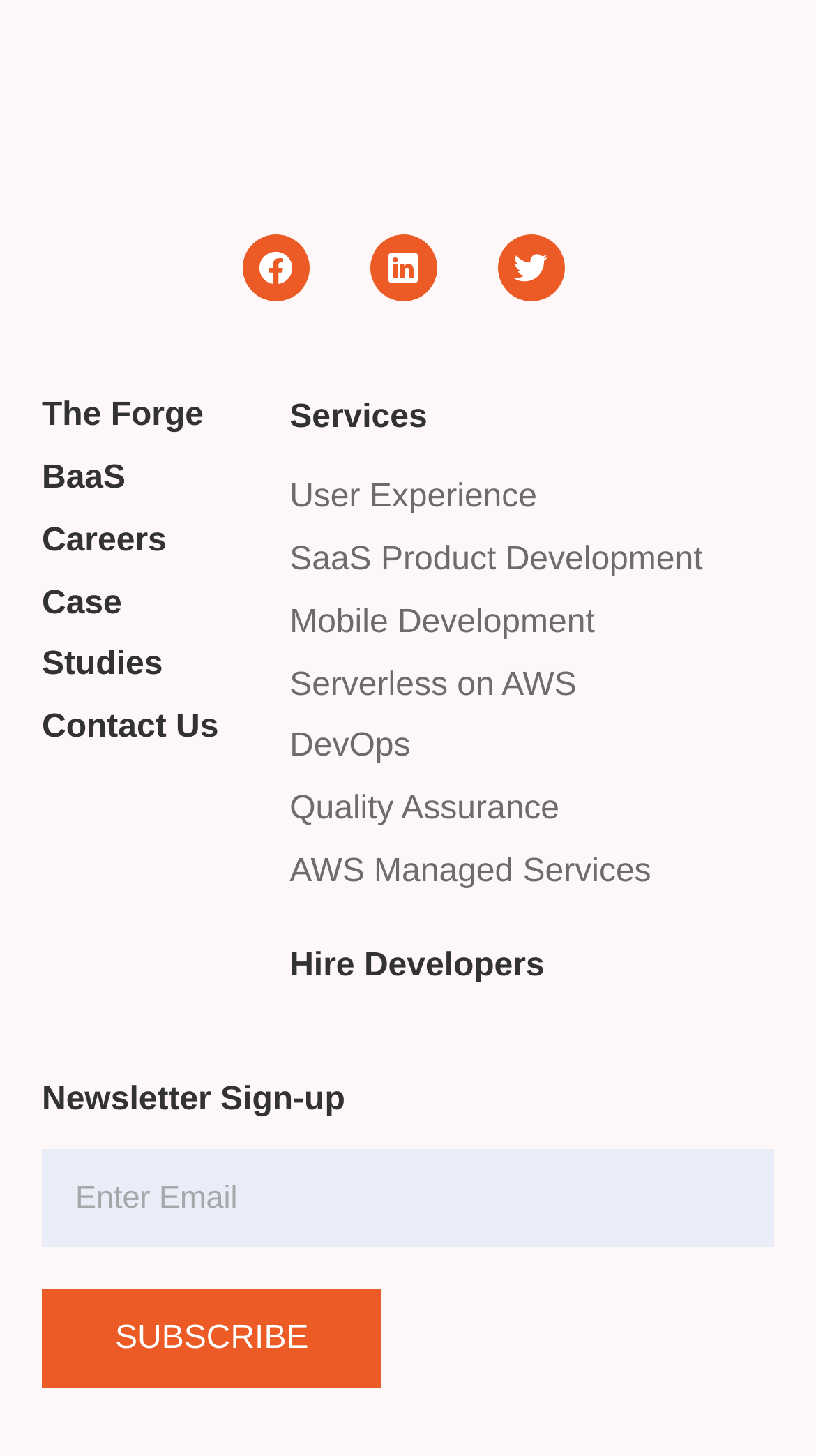Please use the details from the image to answer the following question comprehensively:
What is the company name?

The company name is obtained from the link element with the text 'Forgeahead – Software Development Company' at the top of the webpage.